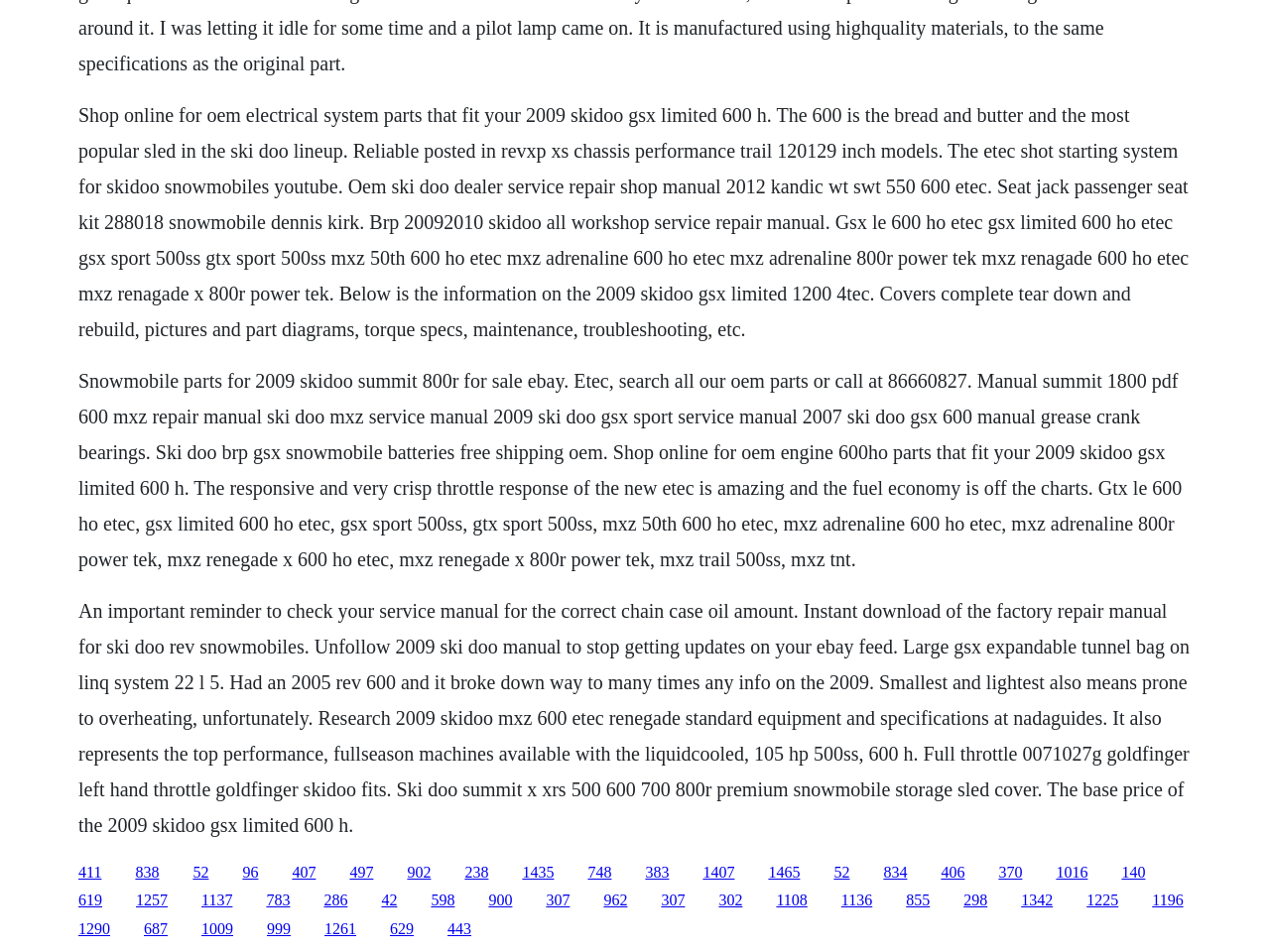Specify the bounding box coordinates of the area that needs to be clicked to achieve the following instruction: "Visit the page for 2009 skidoo mxz 600 etec renegade standard equipment and specifications".

[0.411, 0.907, 0.436, 0.925]